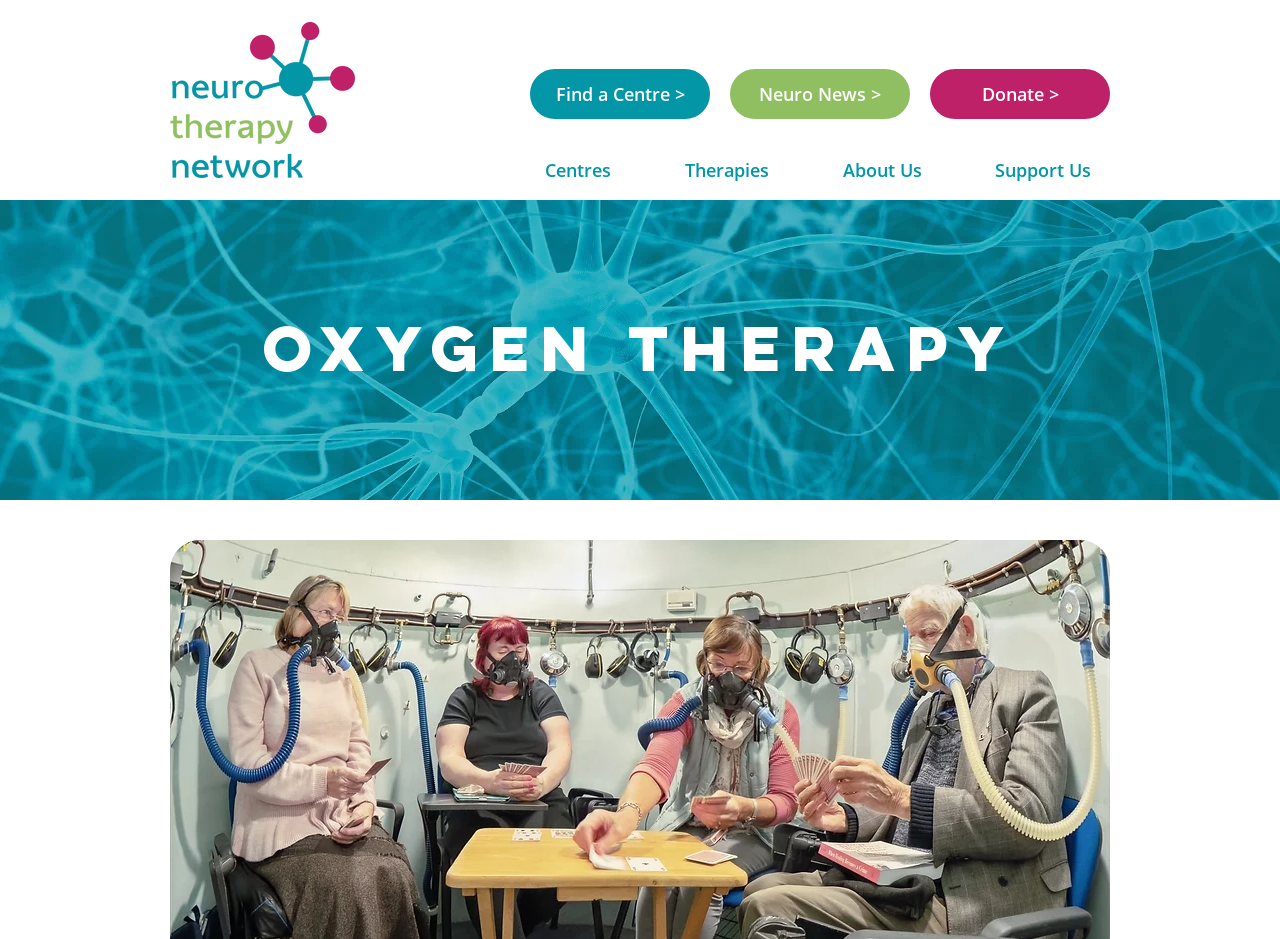Determine the bounding box coordinates of the element's region needed to click to follow the instruction: "learn about oxygen therapy". Provide these coordinates as four float numbers between 0 and 1, formatted as [left, top, right, bottom].

[0.117, 0.328, 0.883, 0.413]